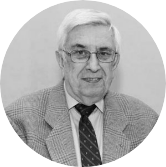Create an extensive and detailed description of the image.

The image features a distinguished older man, characterized by his silver hair and glasses, conveying a sense of wisdom and experience. He is dressed in a classic blazer and tie, indicative of a formal or professional setting. This portrait is presented in a circular crop, which draws attention to his facial features and expressions. The context suggests he may be associated with critical texts or commentary, as indicated by the surrounding content discussing the works and influences of artist Cinzia Pellin and critical perspectives on her art.